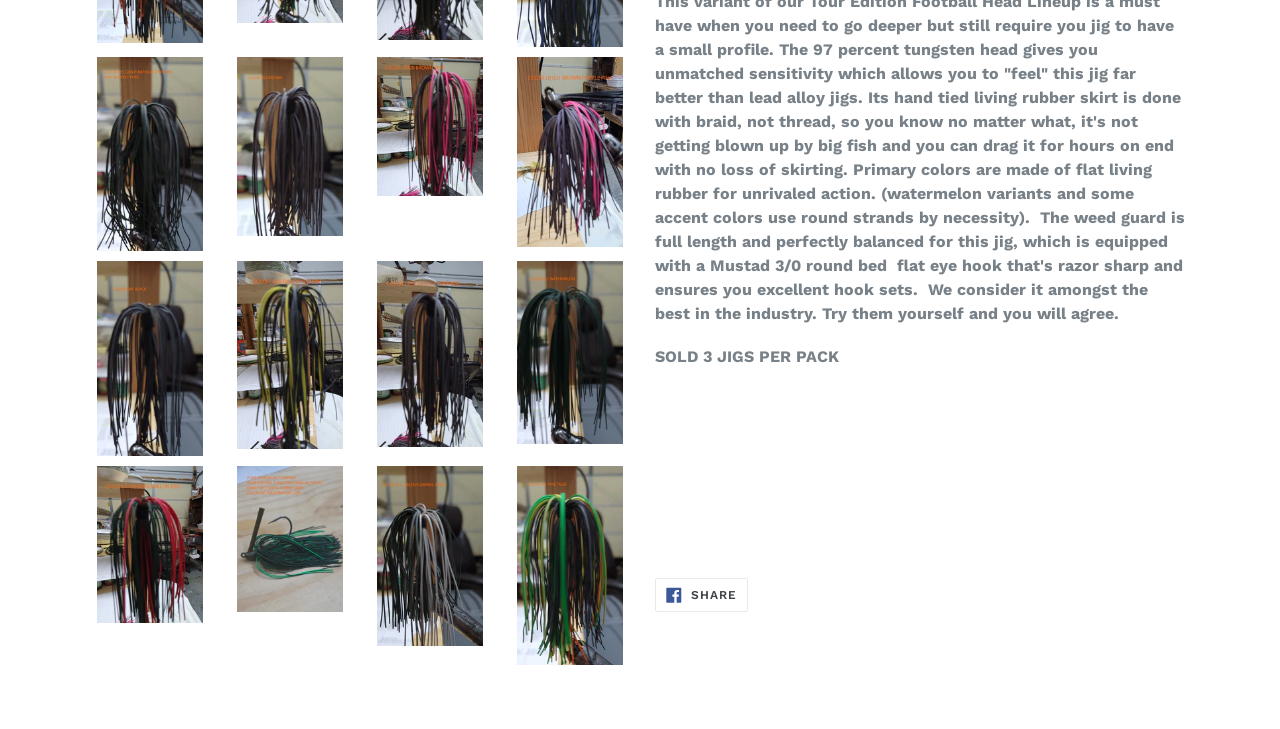What is the material of the jig's skirt?
Please provide a comprehensive answer to the question based on the webpage screenshot.

The product description mentions 'LIVING RUBBER SKIRT', implying that the skirt of the jig is made of living rubber material.